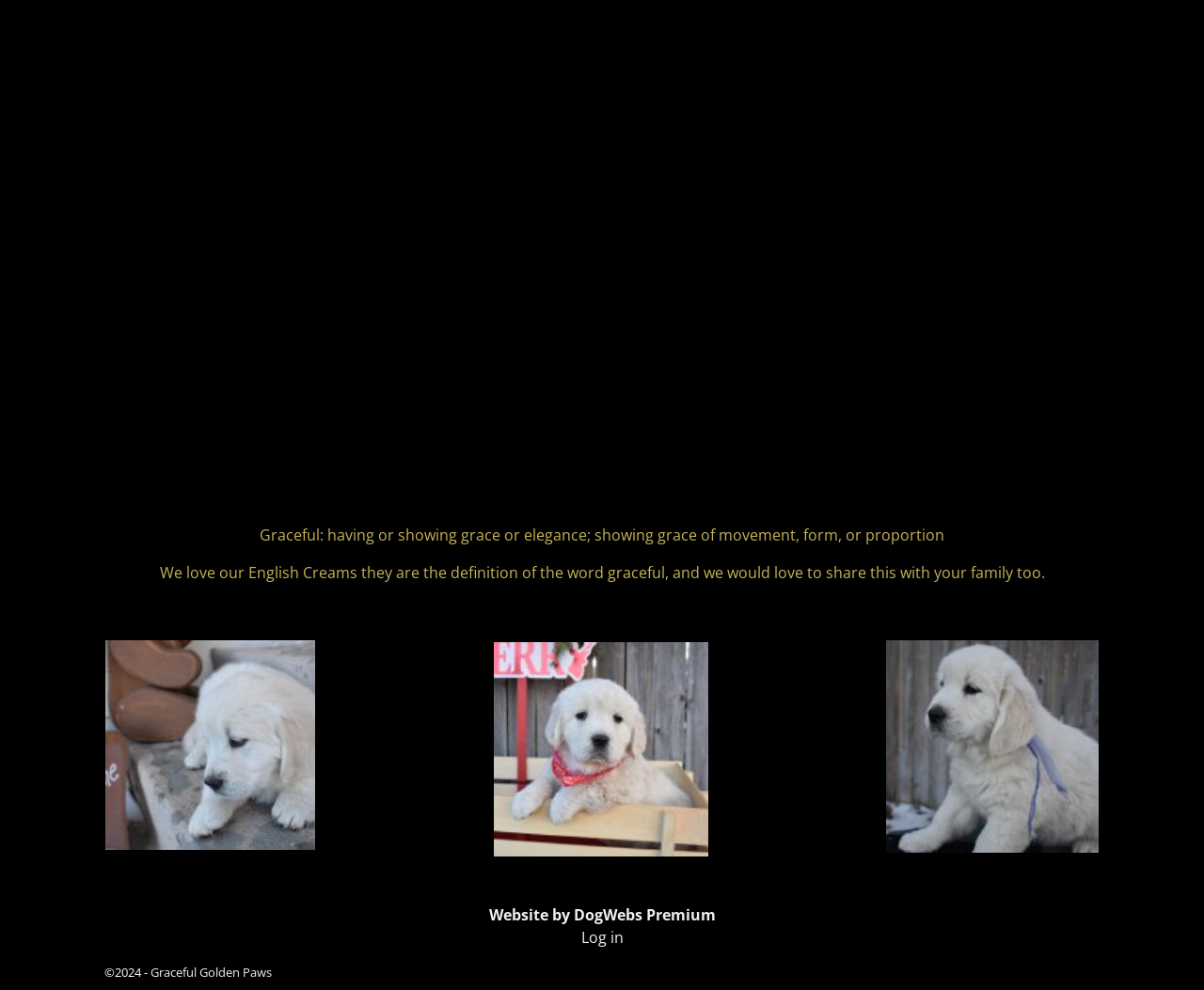Find and provide the bounding box coordinates for the UI element described with: "Shopping for a new car?".

None